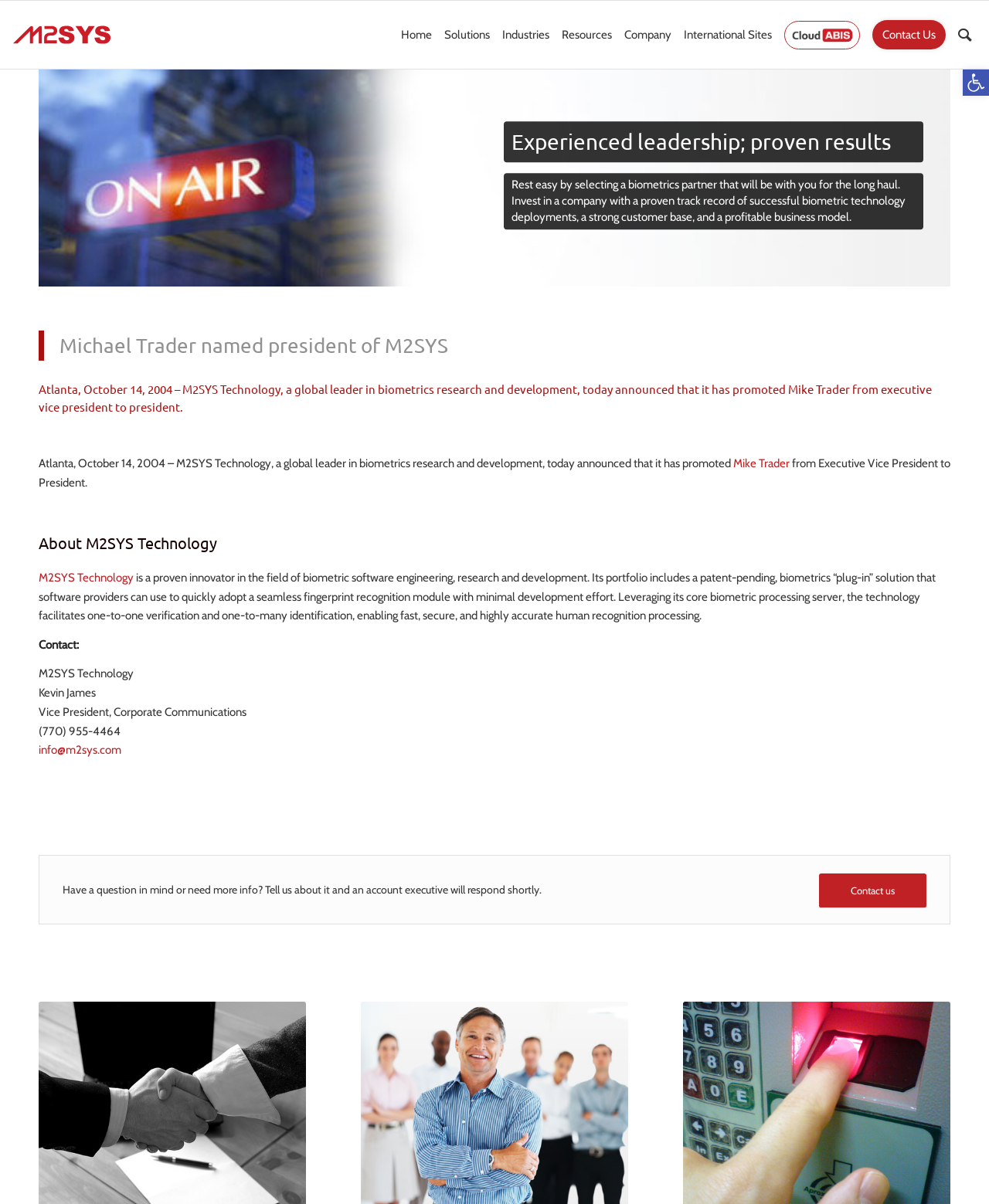What is the role of Mike Trader in M2SYS?
Based on the image, provide your answer in one word or phrase.

President